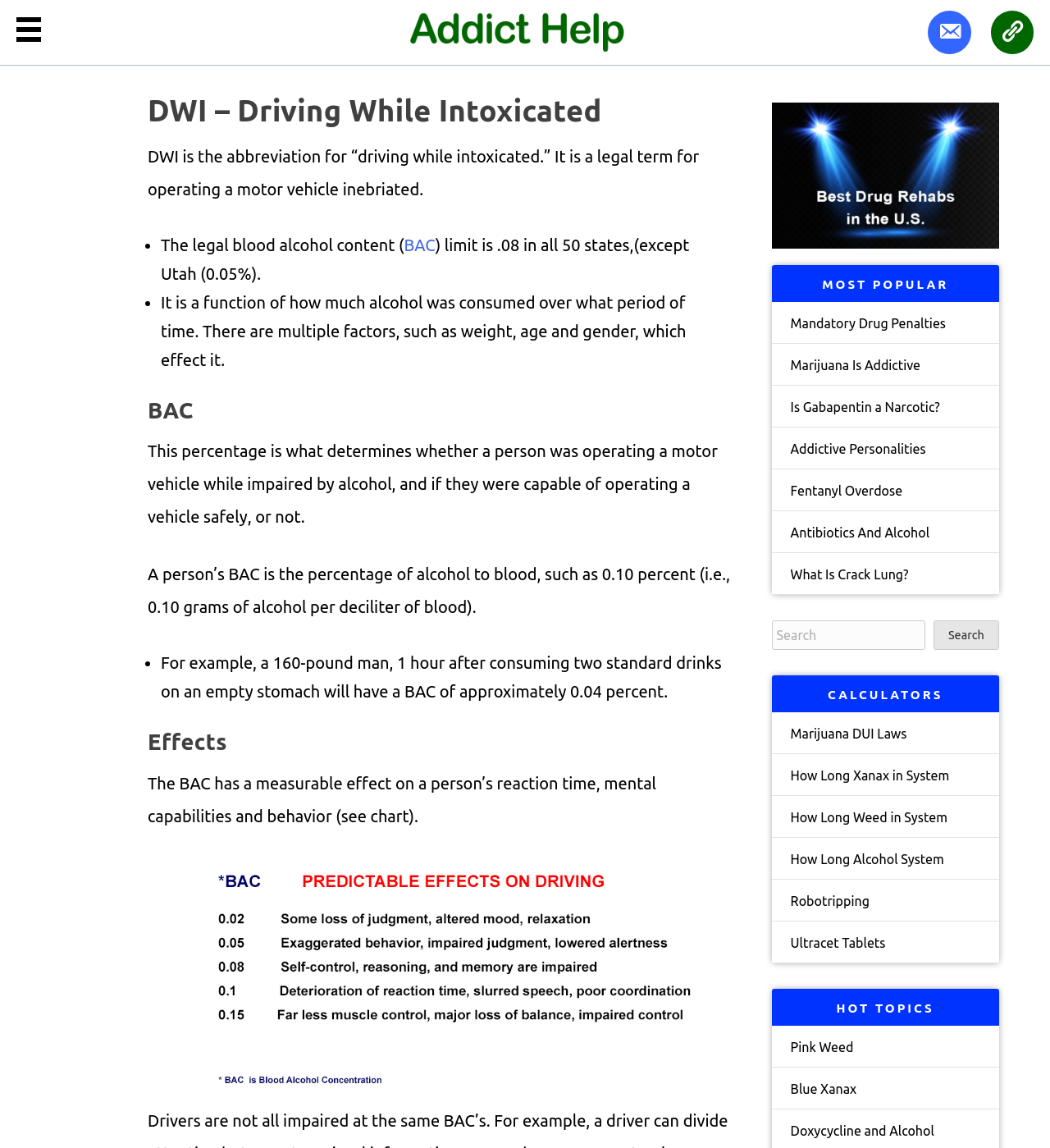Please find the main title text of this webpage.

DWI – Driving While Intoxicated